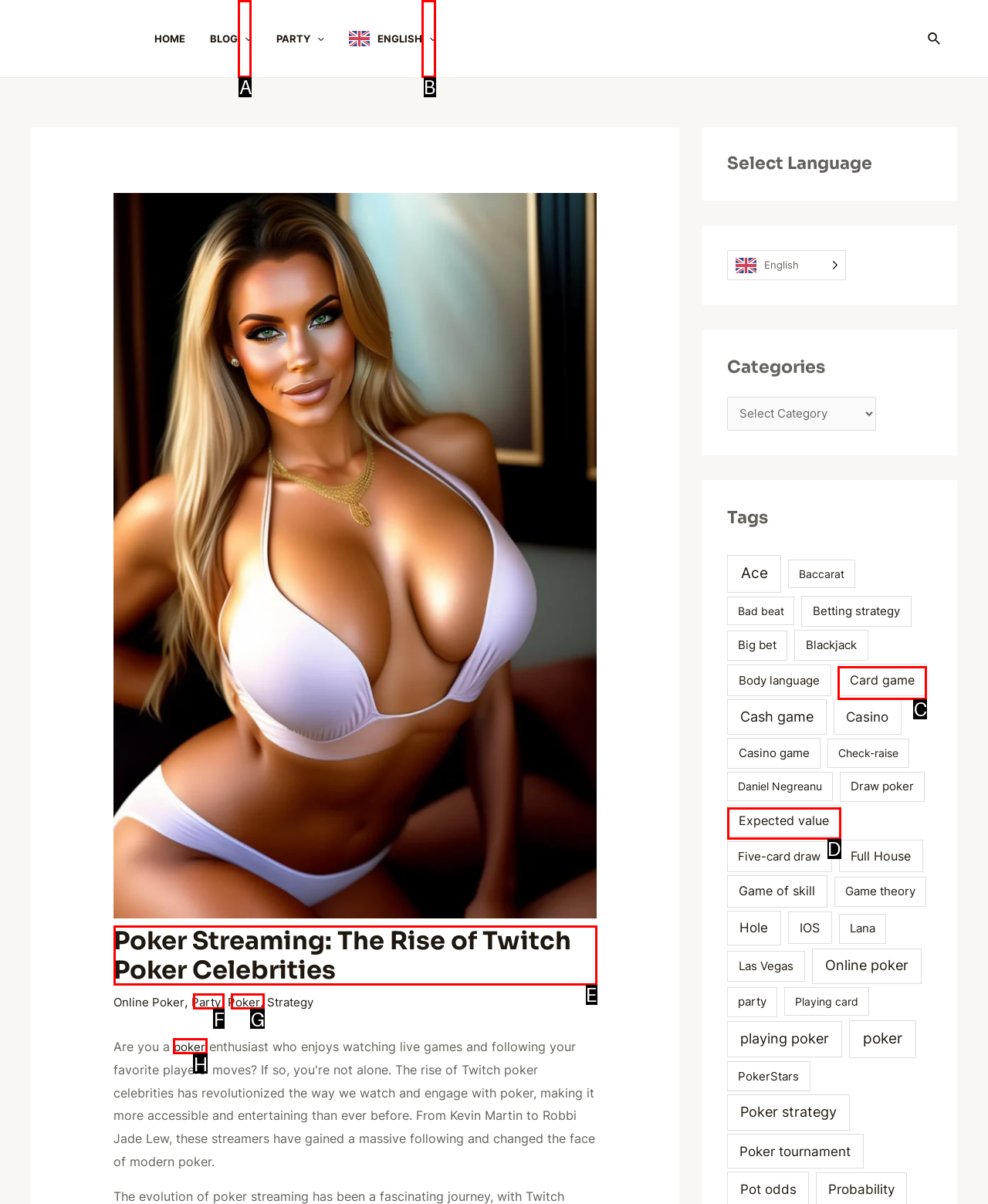Choose the UI element to click on to achieve this task: Read the post about poker. Reply with the letter representing the selected element.

E